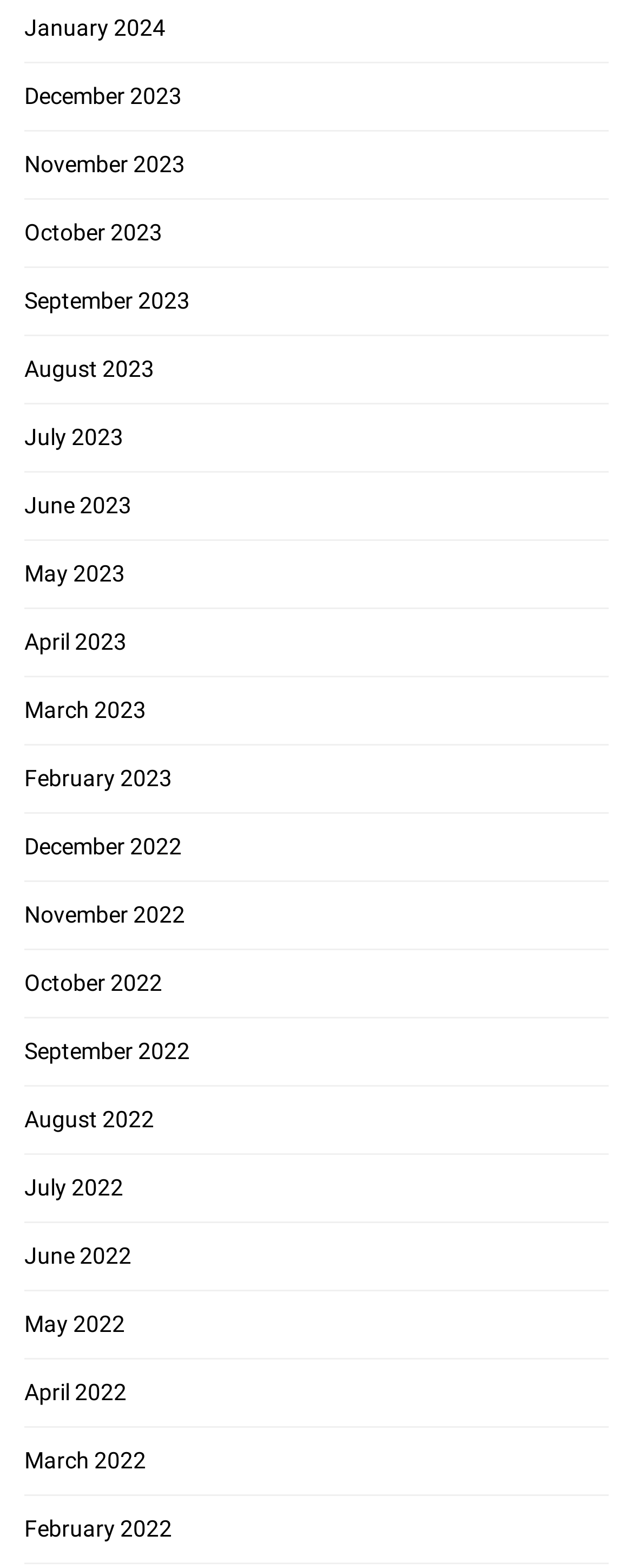Please provide the bounding box coordinates for the element that needs to be clicked to perform the following instruction: "View December 2023". The coordinates should be given as four float numbers between 0 and 1, i.e., [left, top, right, bottom].

[0.038, 0.052, 0.287, 0.069]